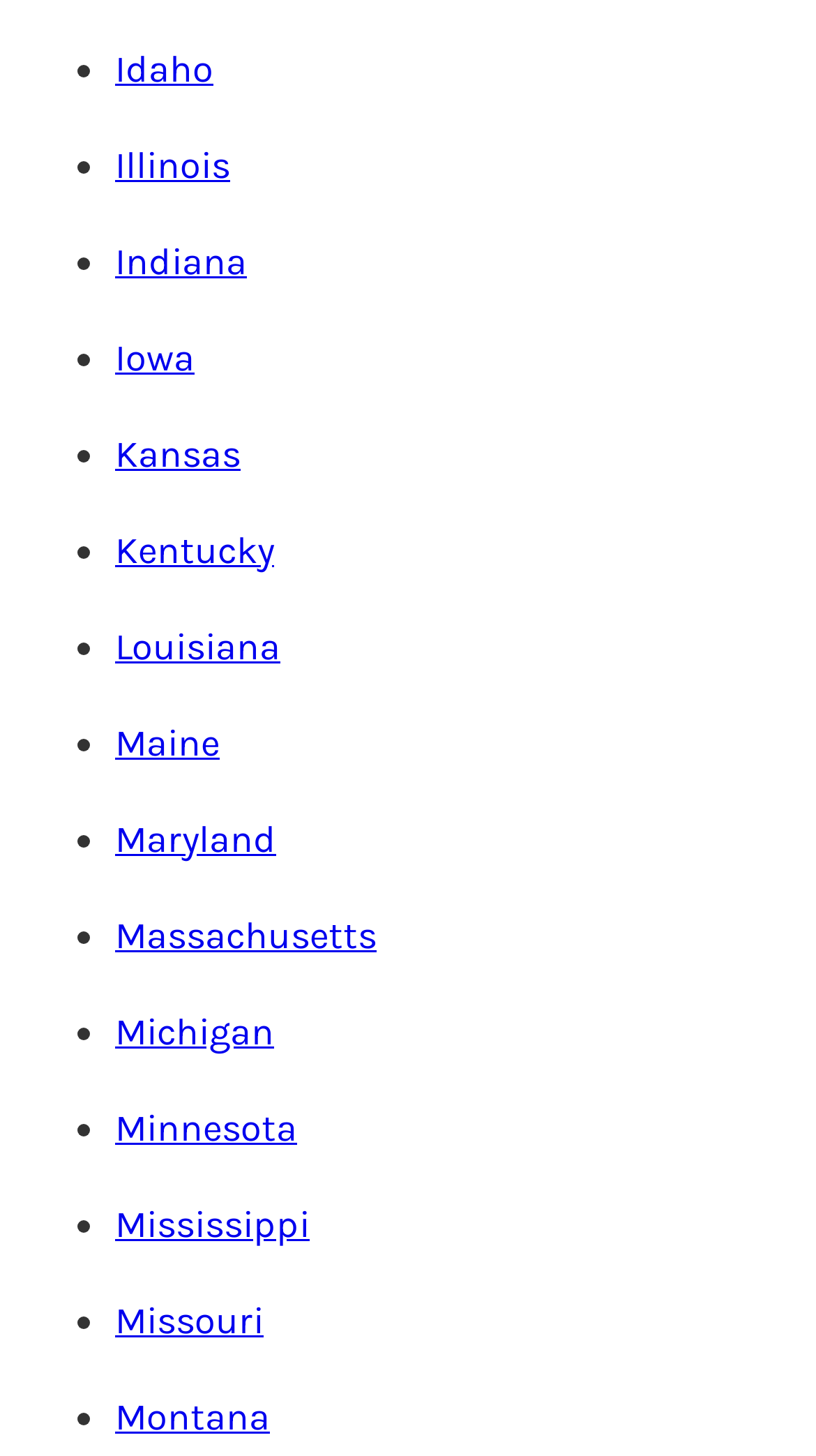Determine the bounding box coordinates of the element's region needed to click to follow the instruction: "visit Illinois". Provide these coordinates as four float numbers between 0 and 1, formatted as [left, top, right, bottom].

[0.141, 0.097, 0.282, 0.129]